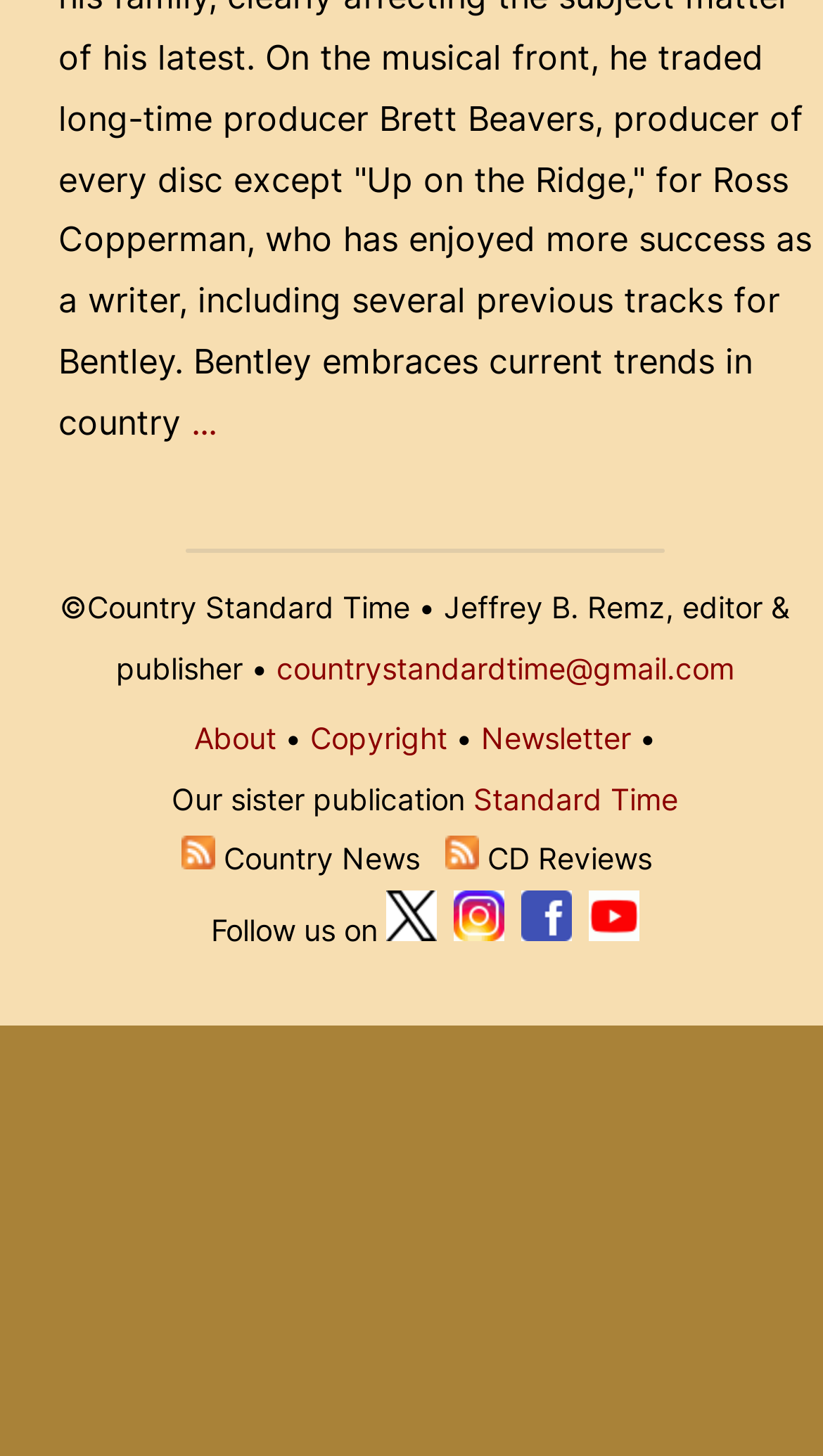What is the name of the sister publication?
Refer to the image and give a detailed answer to the question.

I found the name of the sister publication by looking at the text on the webpage and finding the sentence 'Our sister publication' followed by a link to 'Standard Time'.